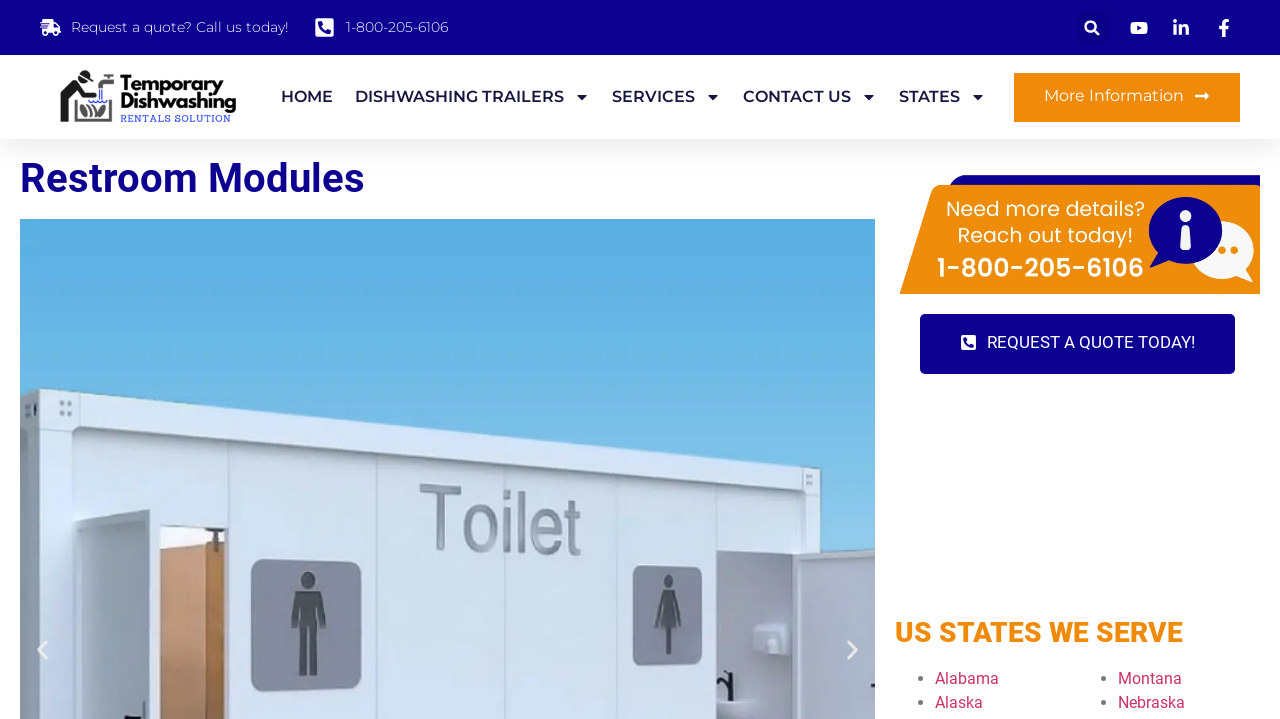What is the call-to-action on the webpage?
Analyze the image and provide a thorough answer to the question.

The call-to-action on the webpage is 'REQUEST A QUOTE TODAY!', which is a prominent link encouraging users to take action and request a quote.